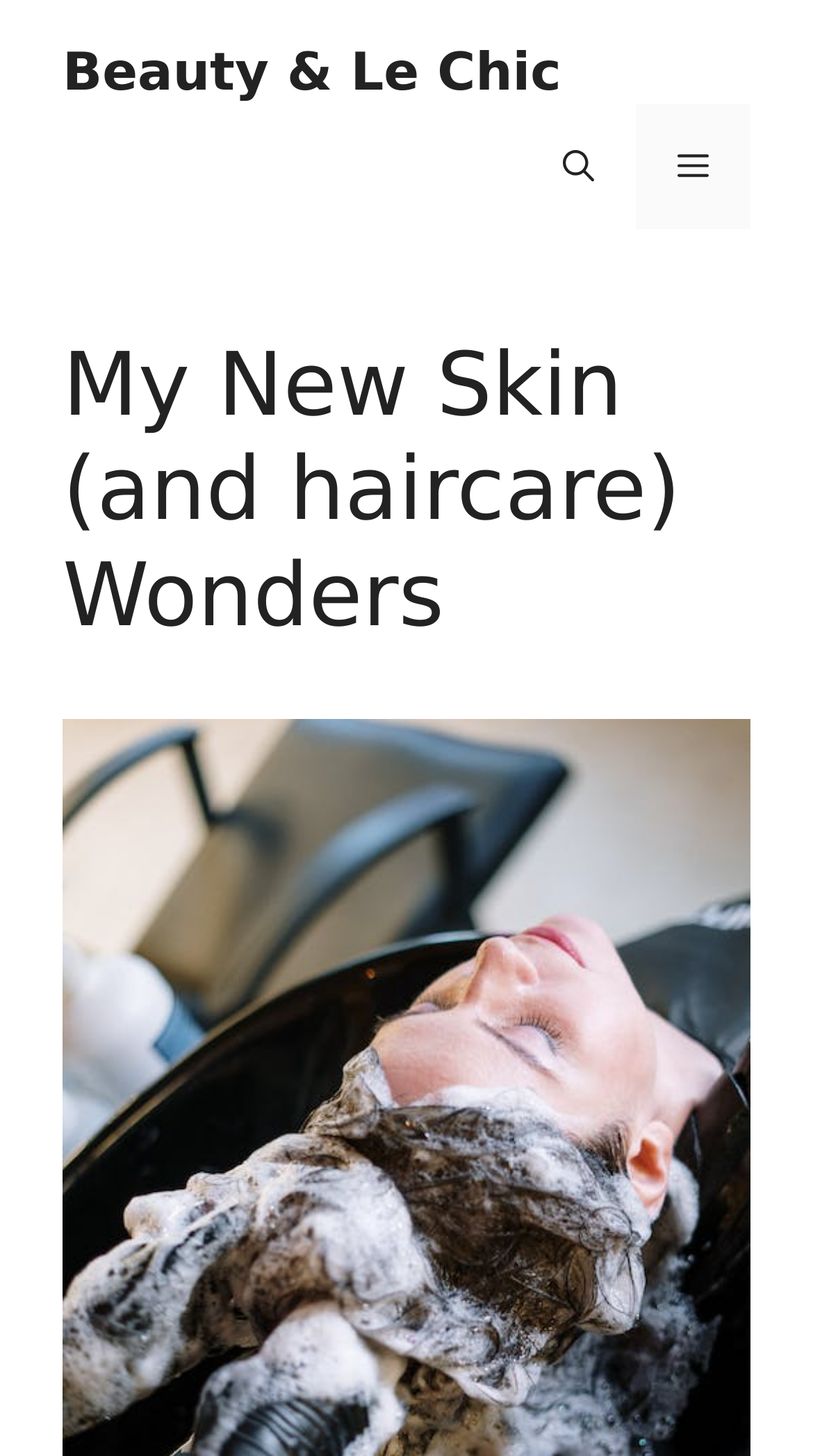What is the name of the website?
Look at the image and construct a detailed response to the question.

The name of the website can be found in the banner section at the top of the webpage, which contains a link with the text 'Beauty & Le Chic'.